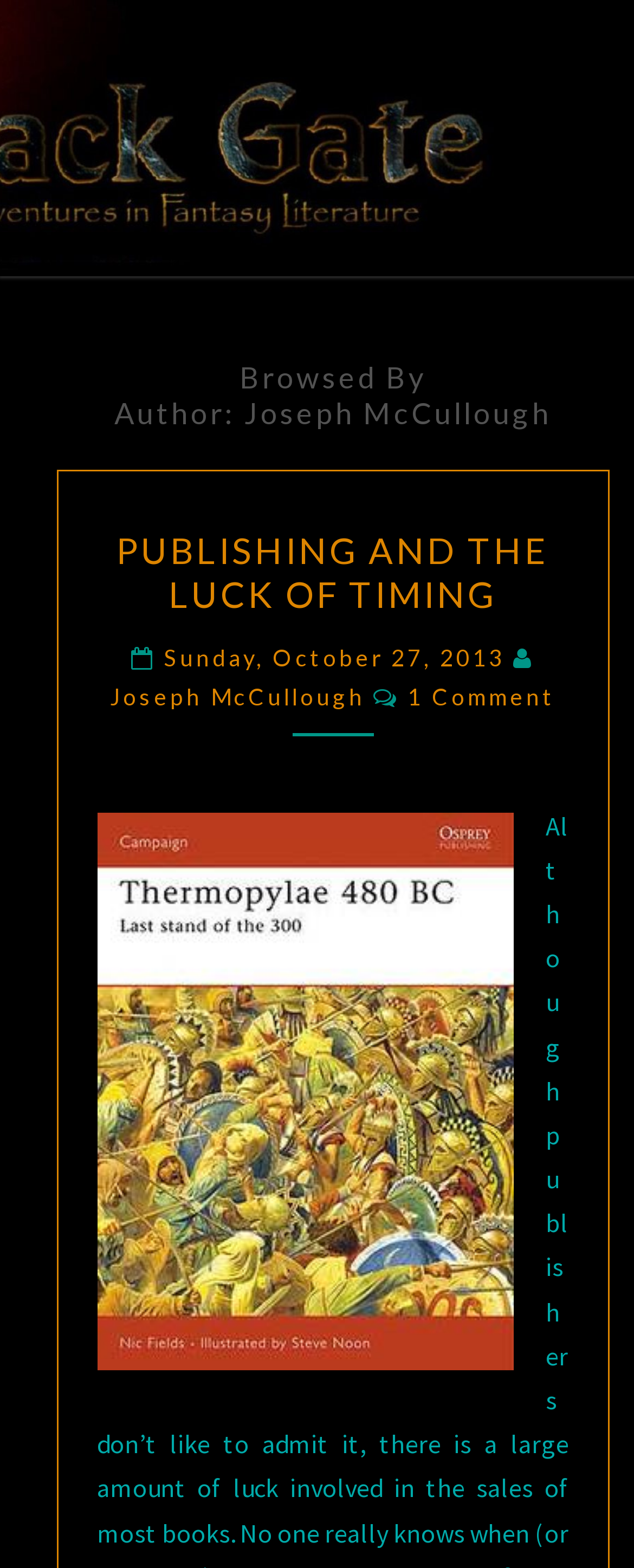Identify the bounding box coordinates for the UI element mentioned here: "Sunday, October 27, 2013". Provide the coordinates as four float values between 0 and 1, i.e., [left, top, right, bottom].

[0.258, 0.41, 0.81, 0.428]